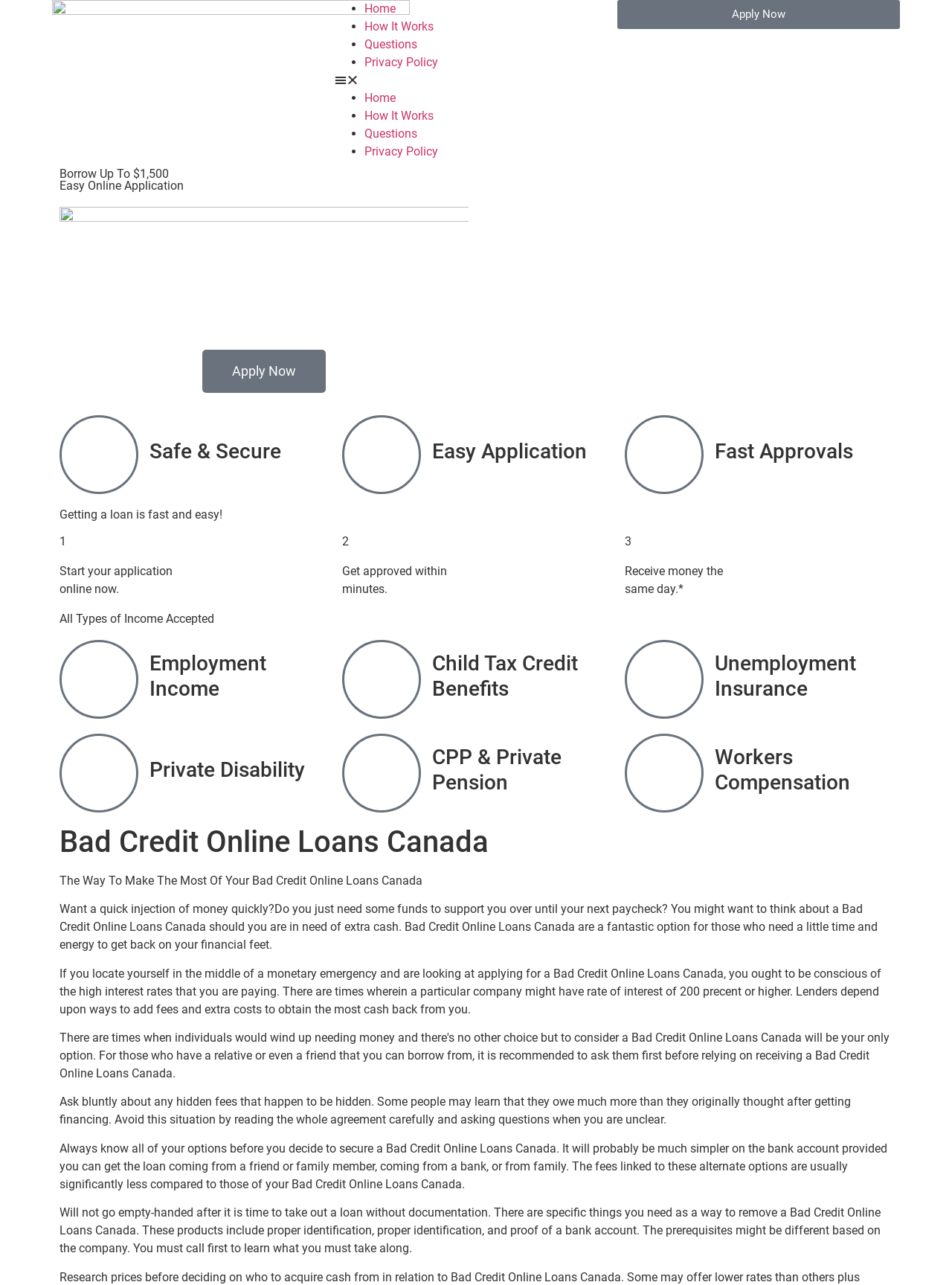Specify the bounding box coordinates of the element's region that should be clicked to achieve the following instruction: "Click the 'Menu Toggle' button". The bounding box coordinates consist of four float numbers between 0 and 1, in the format [left, top, right, bottom].

[0.352, 0.056, 0.648, 0.069]